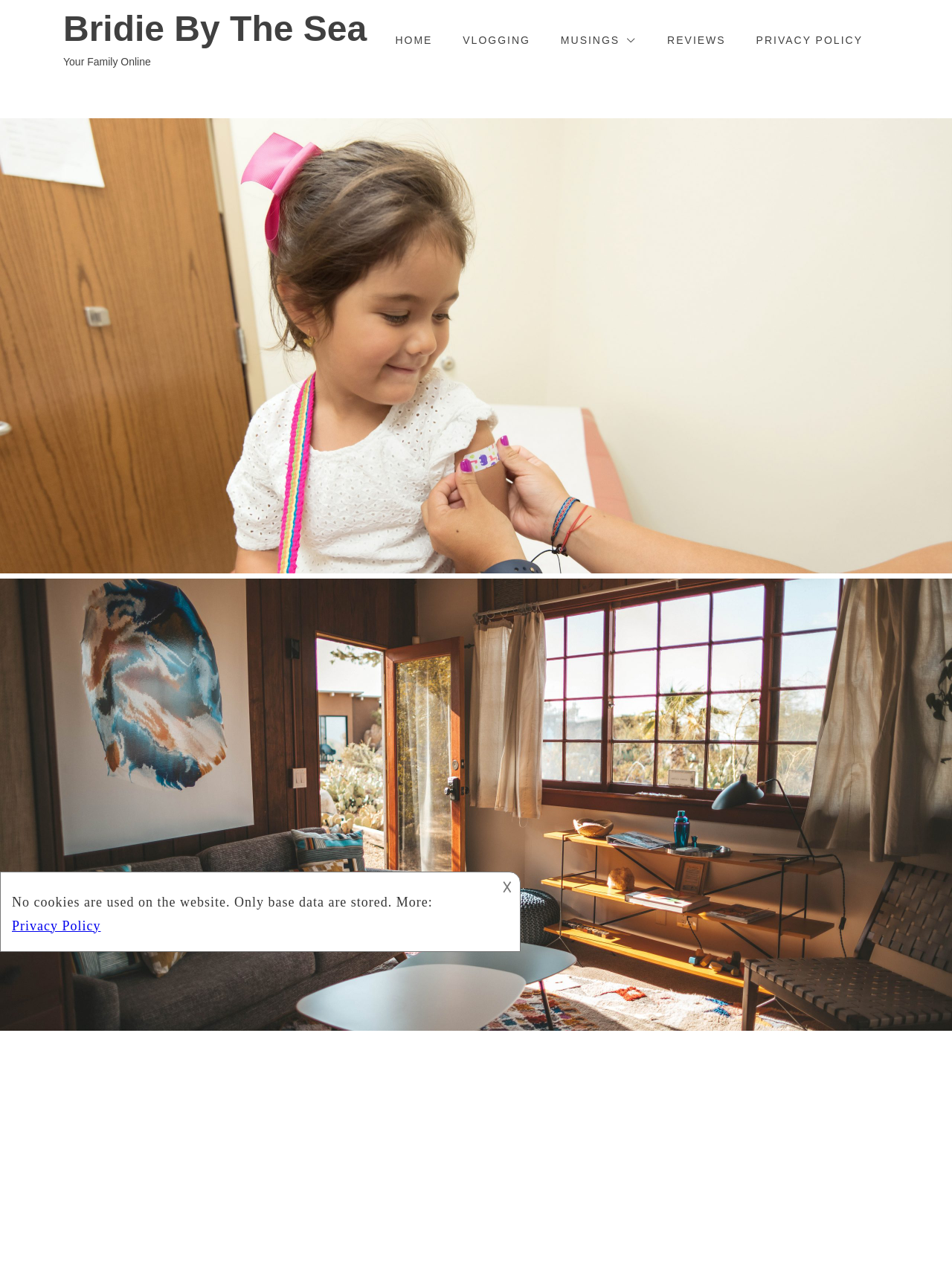Please examine the image and provide a detailed answer to the question: How many navigation links are there?

There are five navigation links on the top of the webpage, namely 'HOME', 'VLOGGING', 'MUSINGS', 'REVIEWS', and 'PRIVACY POLICY'.